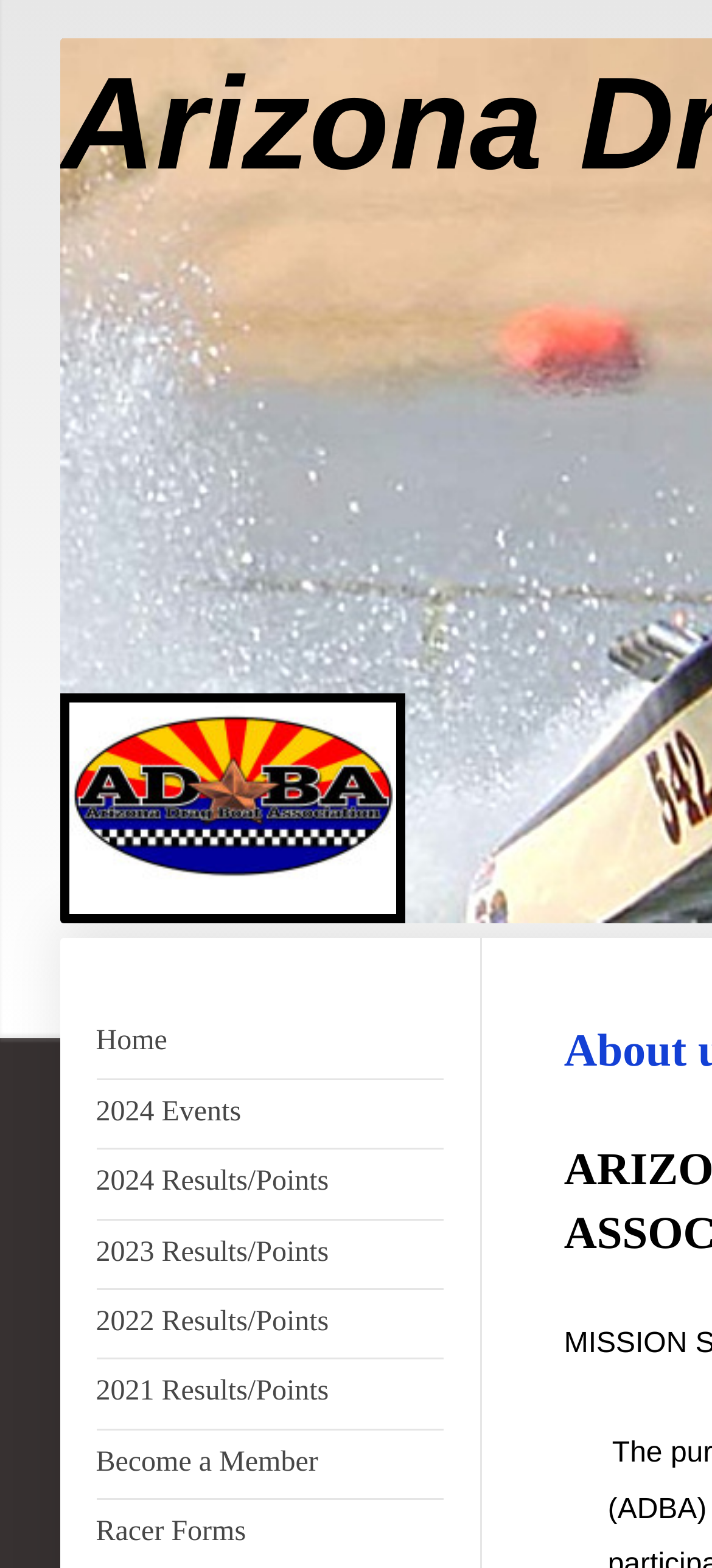Respond with a single word or phrase to the following question: How many links are in the navigation menu?

7